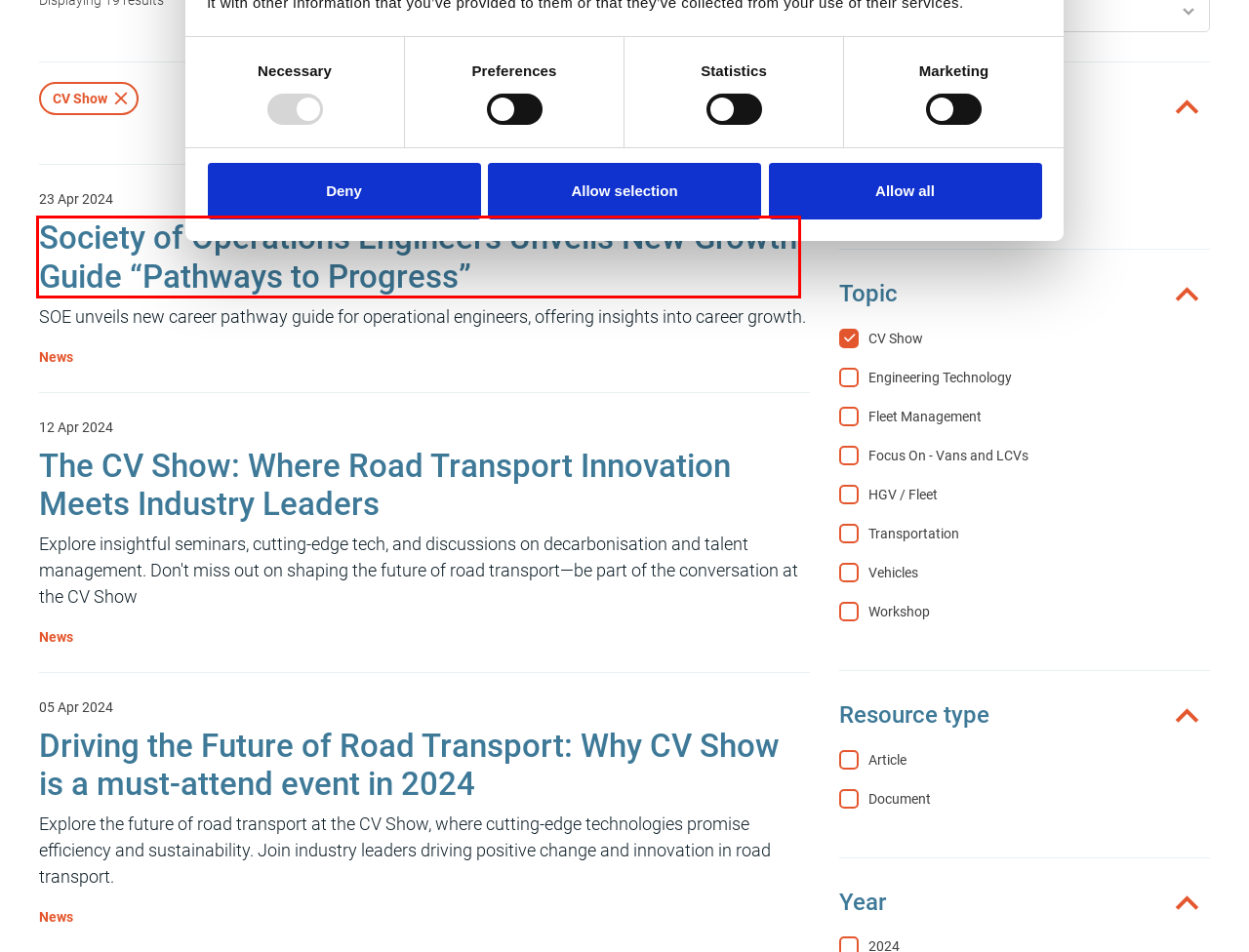Look at the screenshot of a webpage that includes a red bounding box around a UI element. Select the most appropriate webpage description that matches the page seen after clicking the highlighted element. Here are the candidates:
A. SOE :: Driving the Future of Road Transport: Why CV Show is a must-attend event in 2024
B. SOE :: The CV Show: Where Road Transport Innovation Meets Industry Leaders
C. SOE :: Society of Operations Engineers Unveils New Growth Guide “Pathways to Progress”
D. SOE :: CV Show 2024 returns to help Commercial Vehicle industry navigate Net Zero transition
E. SOE :: New Safety Technologies on Display at CV Show
F. SOE :: Laying the foundations for tomorrow’s engineering workforce
G. SOE :: Engineering membership organisation
H. SOE :: Accessibility

C